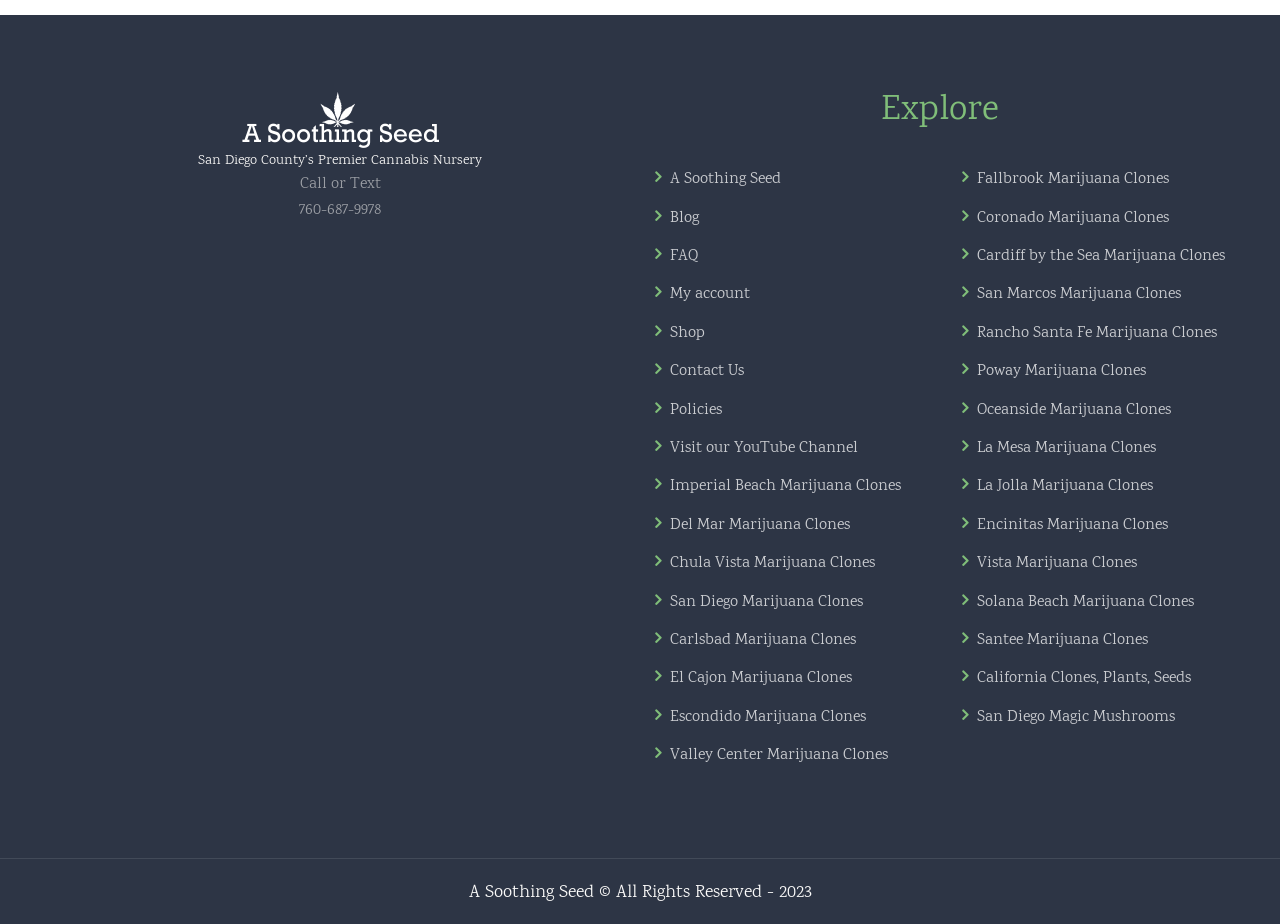Indicate the bounding box coordinates of the element that needs to be clicked to satisfy the following instruction: "Contact us for more information". The coordinates should be four float numbers between 0 and 1, i.e., [left, top, right, bottom].

[0.512, 0.391, 0.717, 0.432]